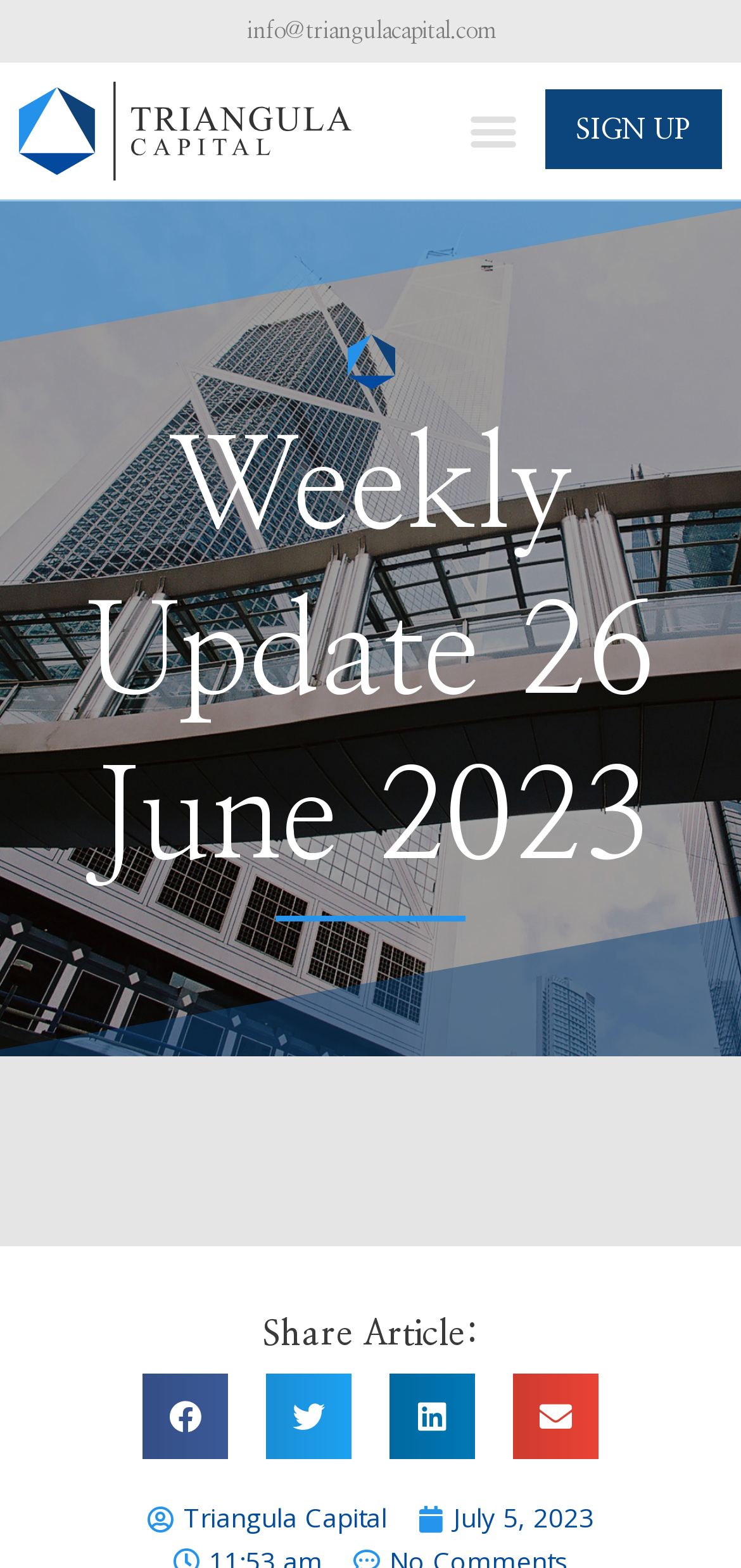Please identify the bounding box coordinates of the clickable area that will fulfill the following instruction: "Visit Triangula Capital's homepage". The coordinates should be in the format of four float numbers between 0 and 1, i.e., [left, top, right, bottom].

[0.199, 0.955, 0.522, 0.983]